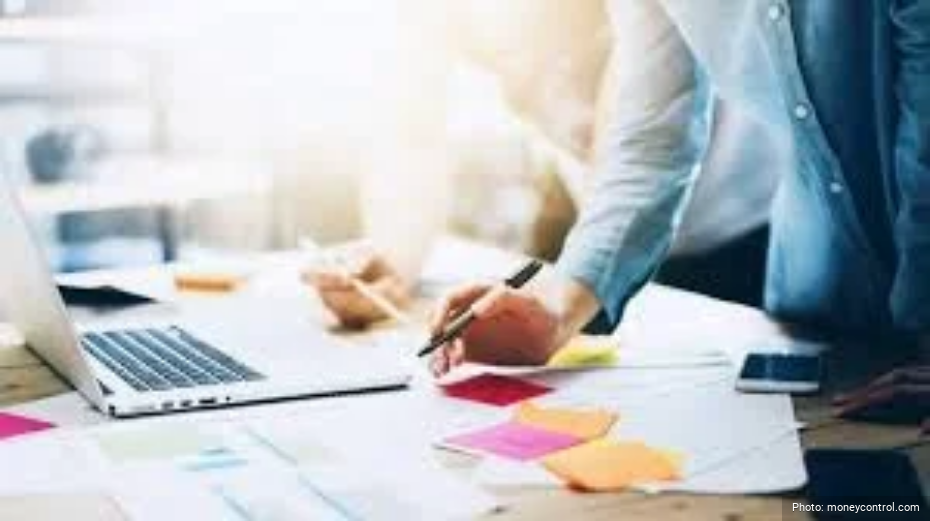What is the atmosphere of the workspace?
Using the details shown in the screenshot, provide a comprehensive answer to the question.

The image captures a bright and productive atmosphere, possibly in a modern office or a creative studio setting, which is conducive to idea generation, planning, and collaboration, as evidenced by the colorful sticky notes and the active brainstorming session.